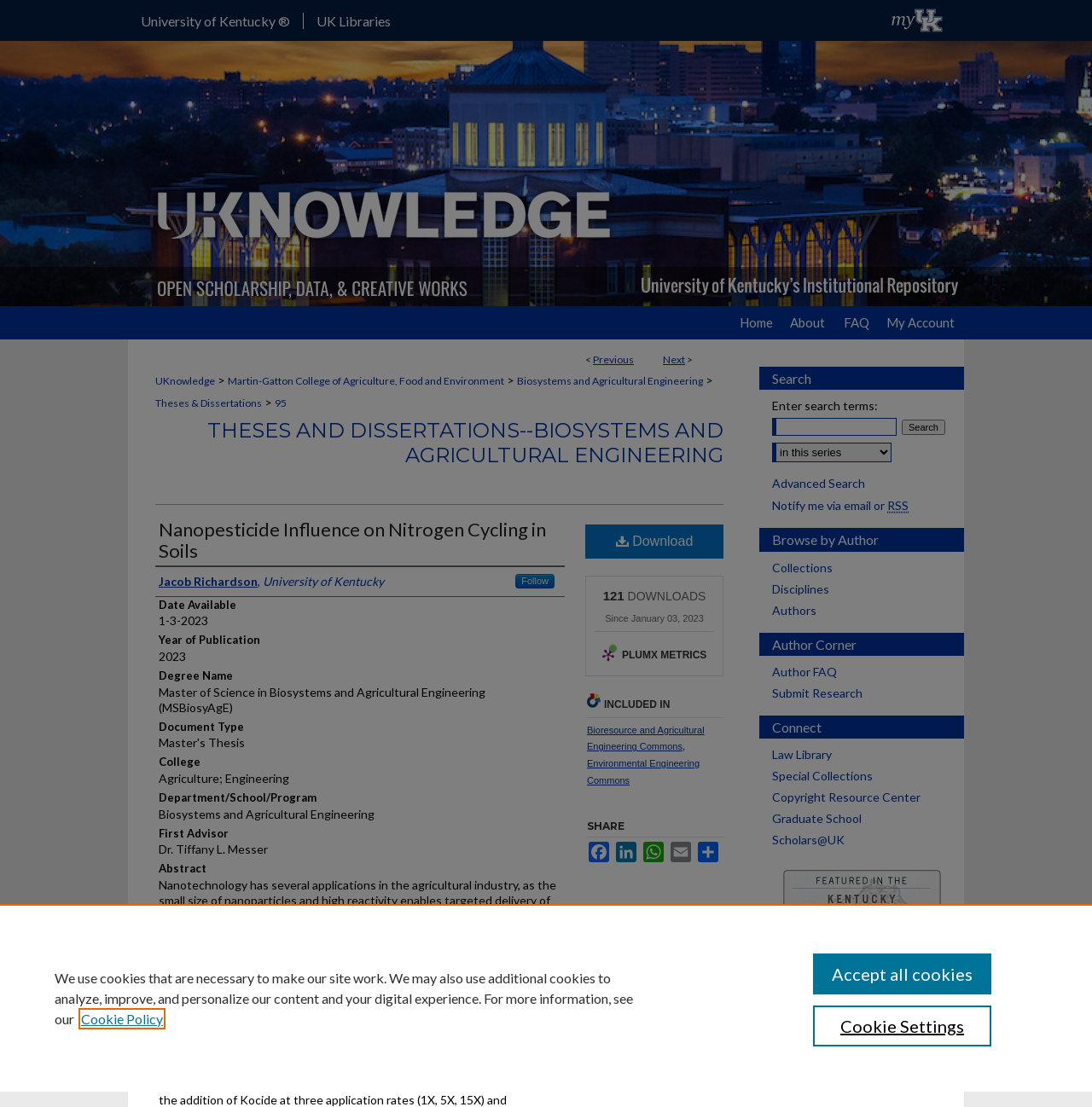Identify the bounding box coordinates of the clickable section necessary to follow the following instruction: "Search for something". The coordinates should be presented as four float numbers from 0 to 1, i.e., [left, top, right, bottom].

[0.707, 0.378, 0.821, 0.394]